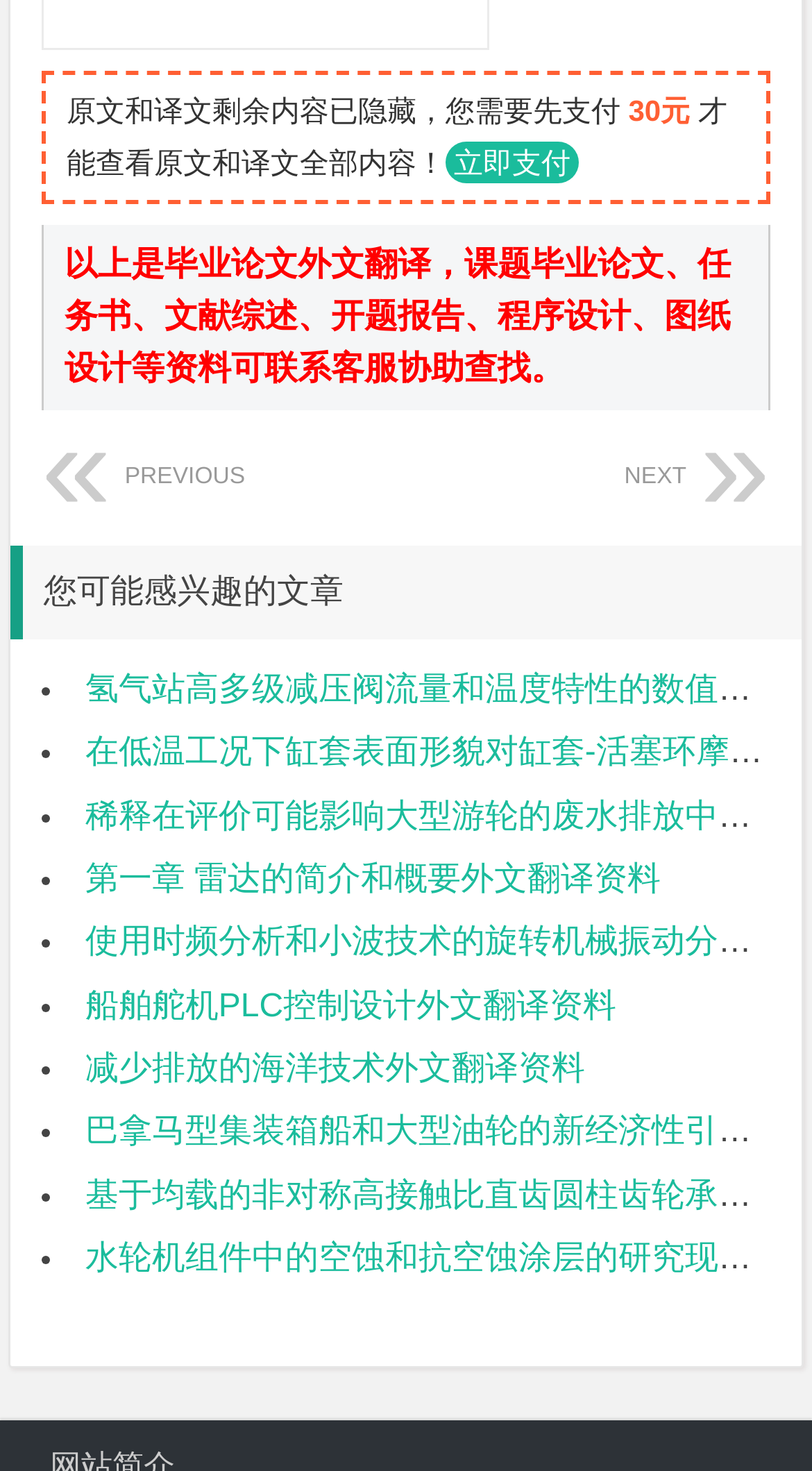What is the topic of the first article?
Kindly offer a detailed explanation using the data available in the image.

The topic of the first article can be determined by reading the text of the first link under '您可能感兴趣的文章', which is '第一章 雷达的简介和概要外文翻译资料'.